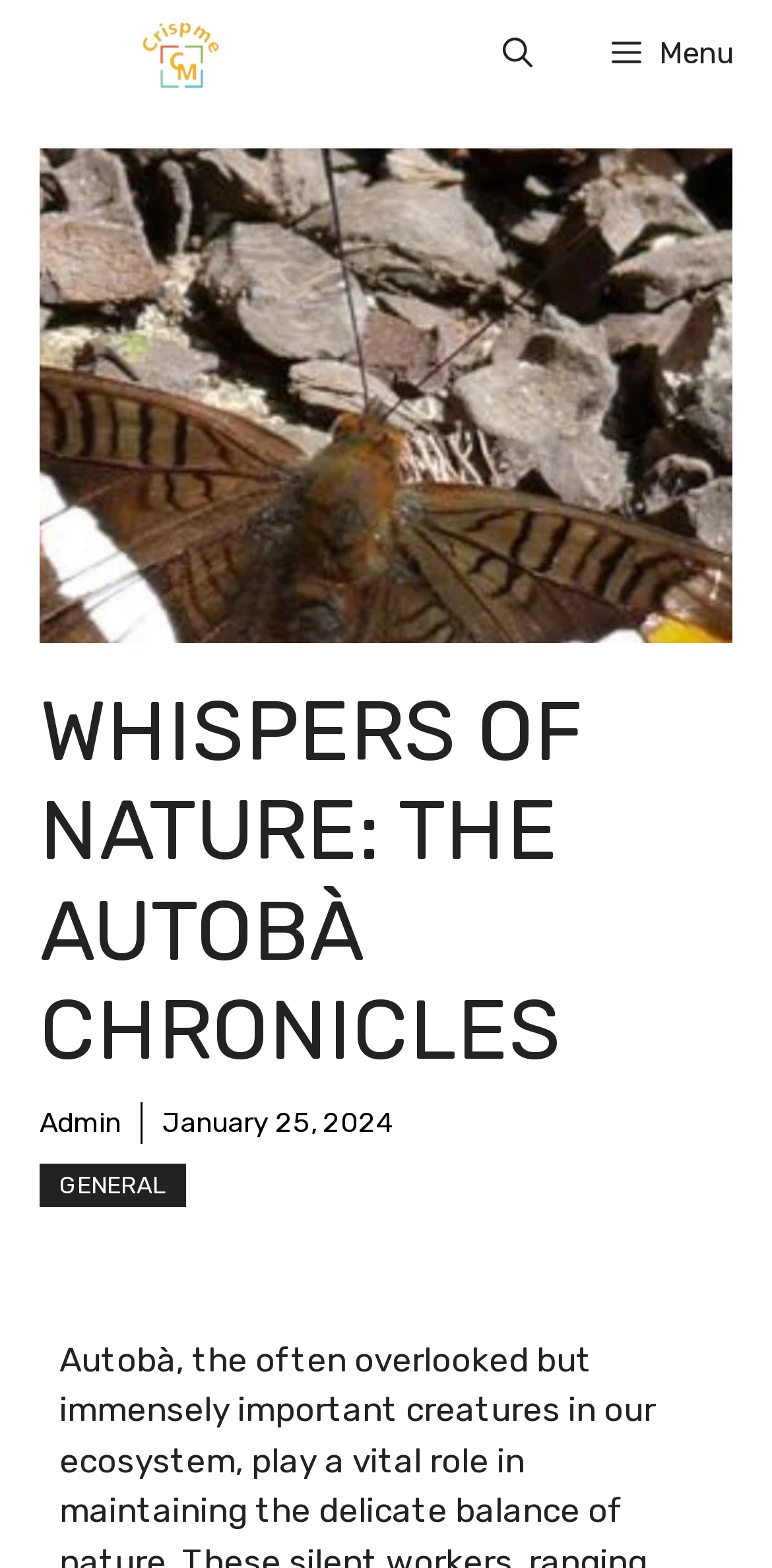What is the date of the latest article?
Look at the image and answer the question with a single word or phrase.

January 25, 2024